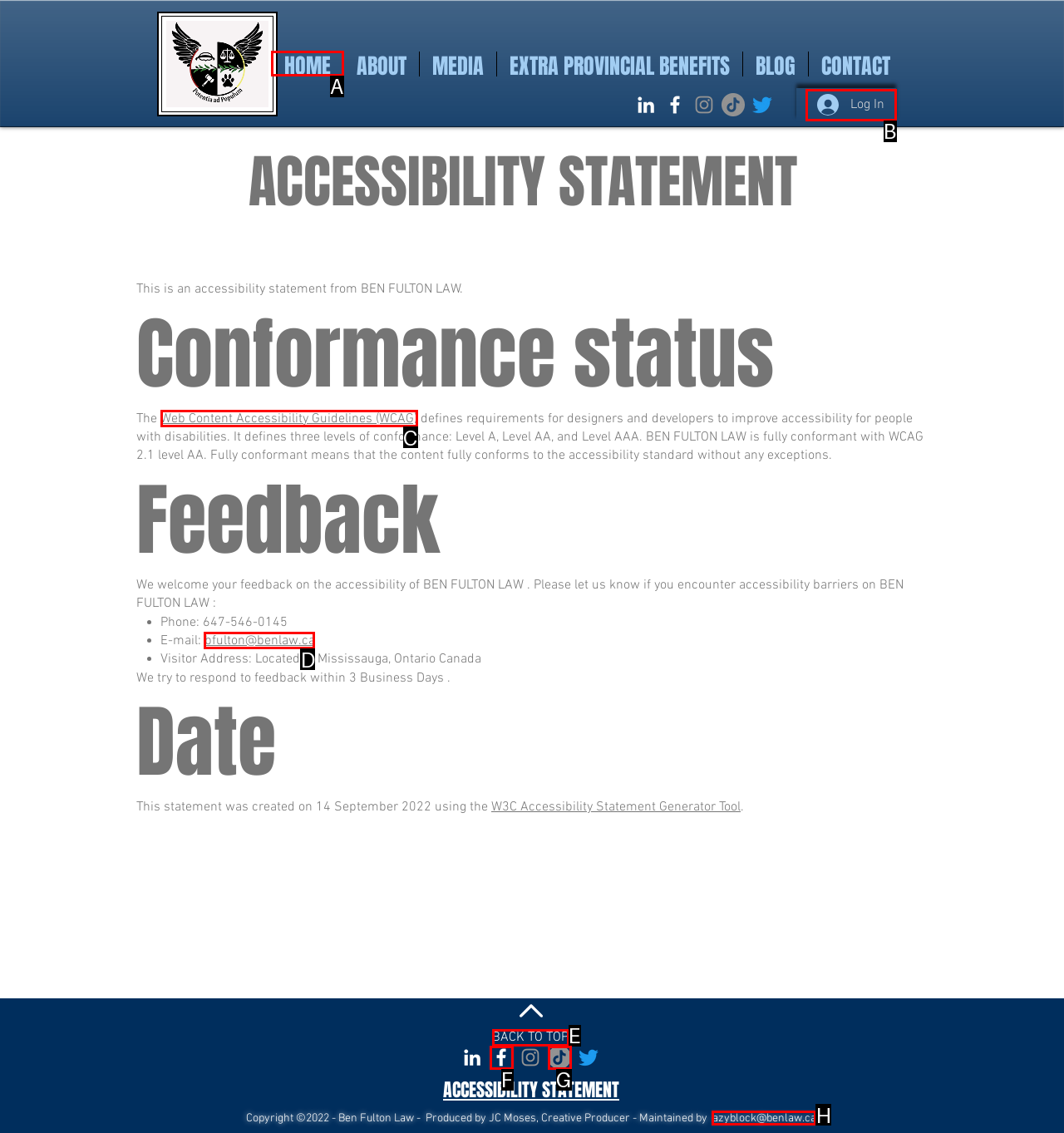Choose the letter of the UI element necessary for this task: Click the HOME link
Answer with the correct letter.

A